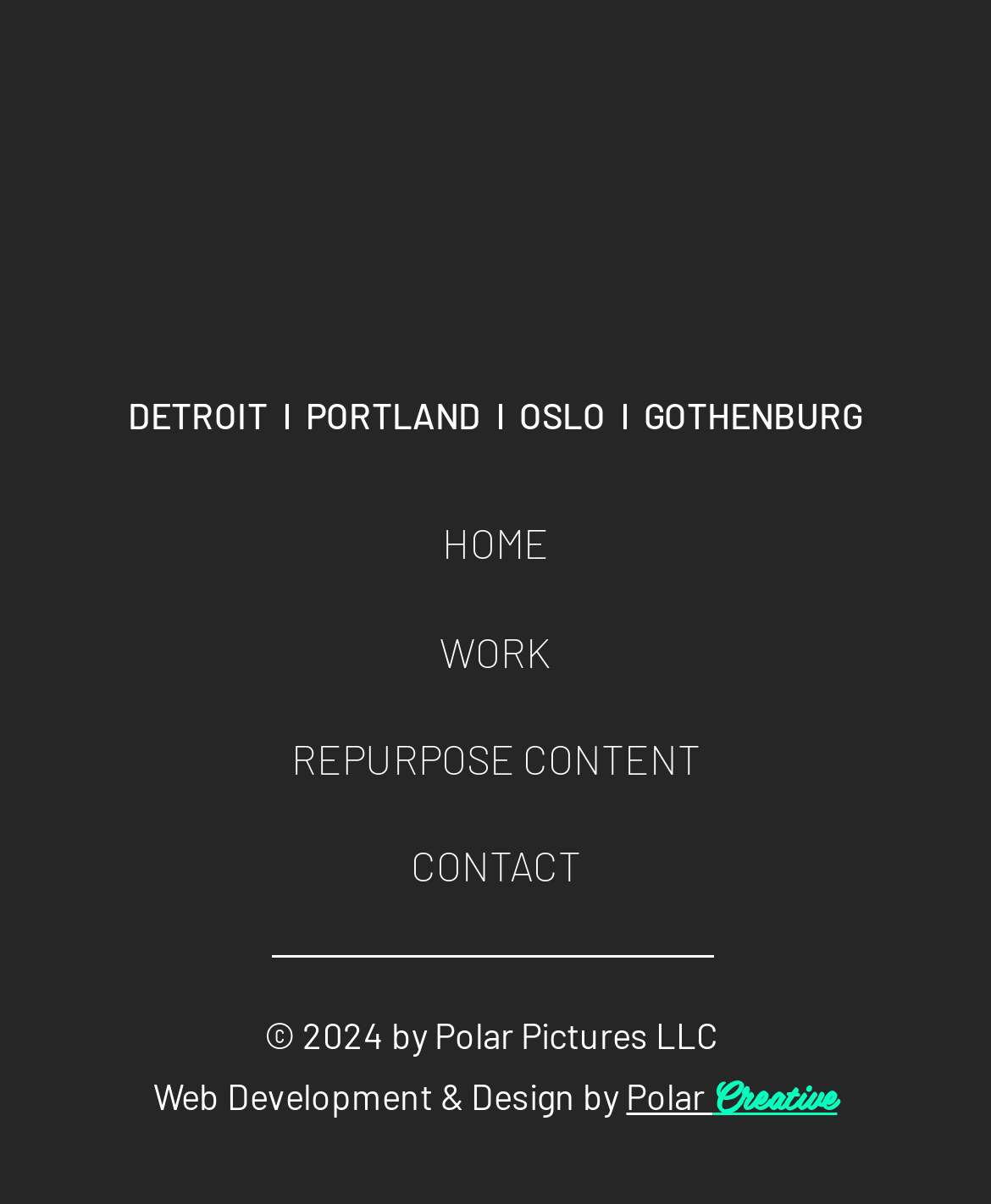Using the information in the image, could you please answer the following question in detail:
What are the locations mentioned on this webpage?

I found the locations mentioned on the webpage by looking at the text that says 'DETROIT l PORTLAND l OSLO l GOTHENBURG'. This suggests that the webpage is related to these four locations.